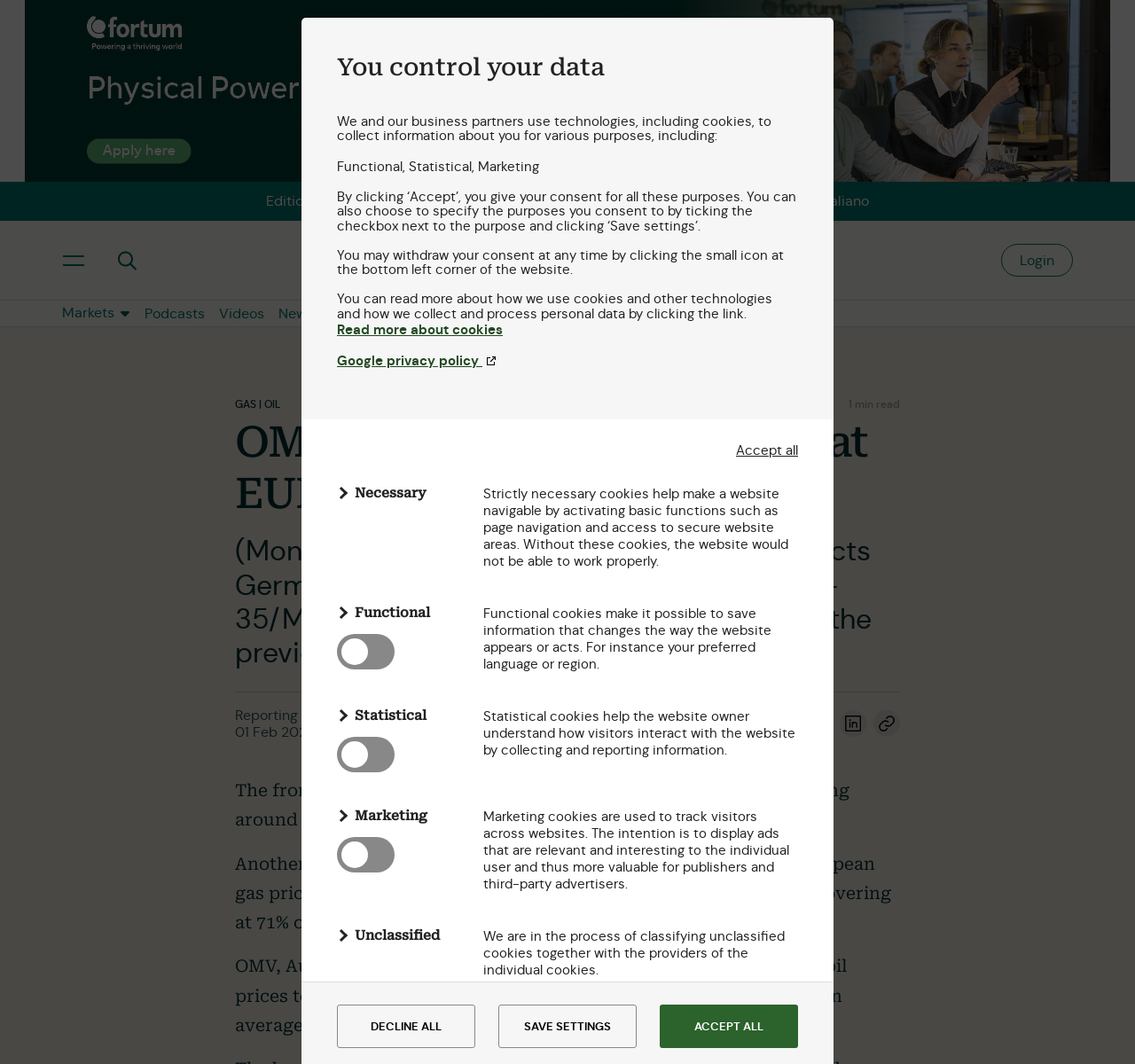For the following element description, predict the bounding box coordinates in the format (top-left x, top-left y, bottom-right x, bottom-right y). All values should be floating point numbers between 0 and 1. Description: name="cookie_cat_statistic" title="Statistical"

[0.3, 0.695, 0.413, 0.728]